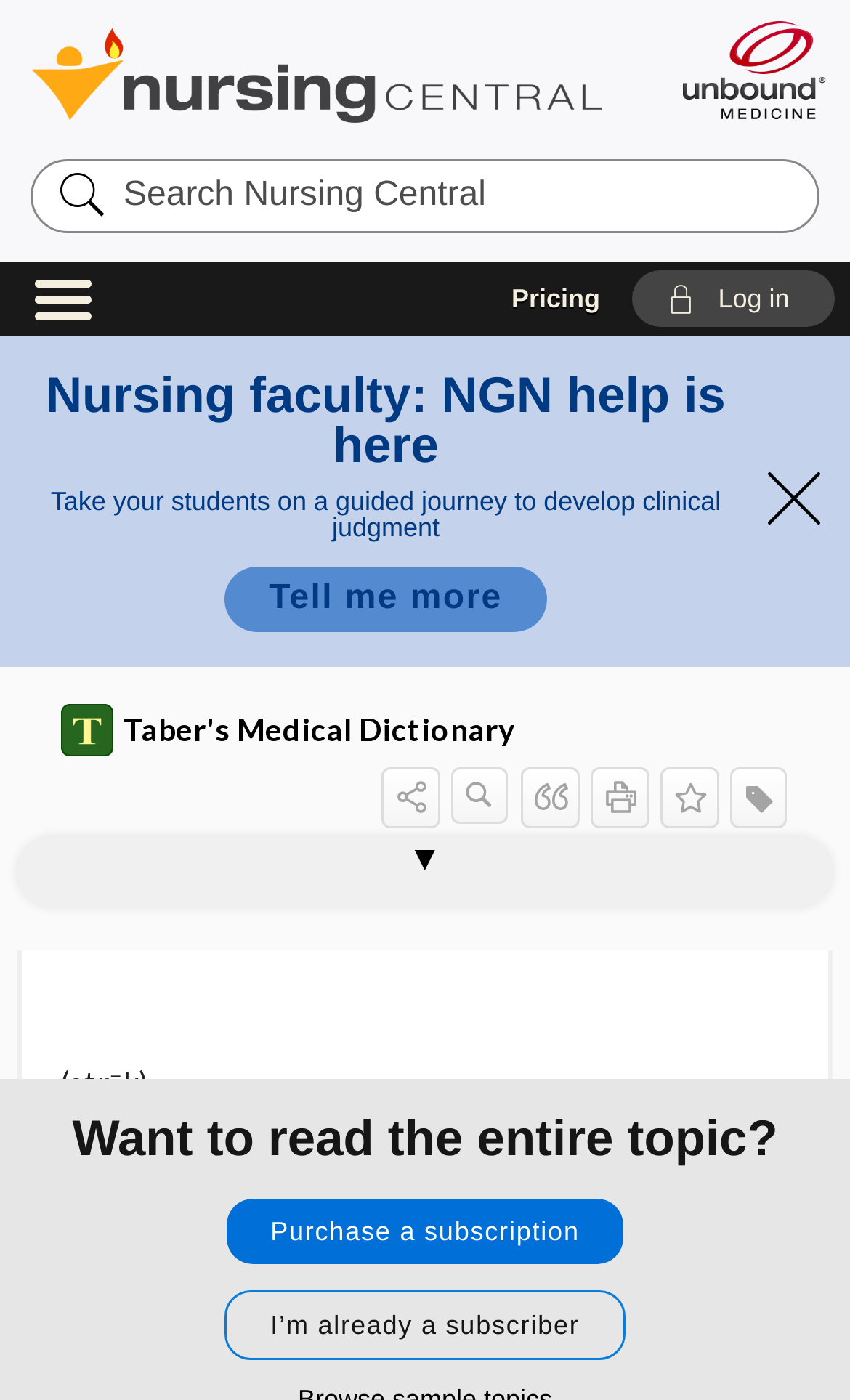Please examine the image and answer the question with a detailed explanation:
What is the purpose of the textbox?

I found the answer by looking at the textbox element with the label 'Search Nursing Central' and the button with the icon '' which suggests that the textbox is used for searching Nursing Central.